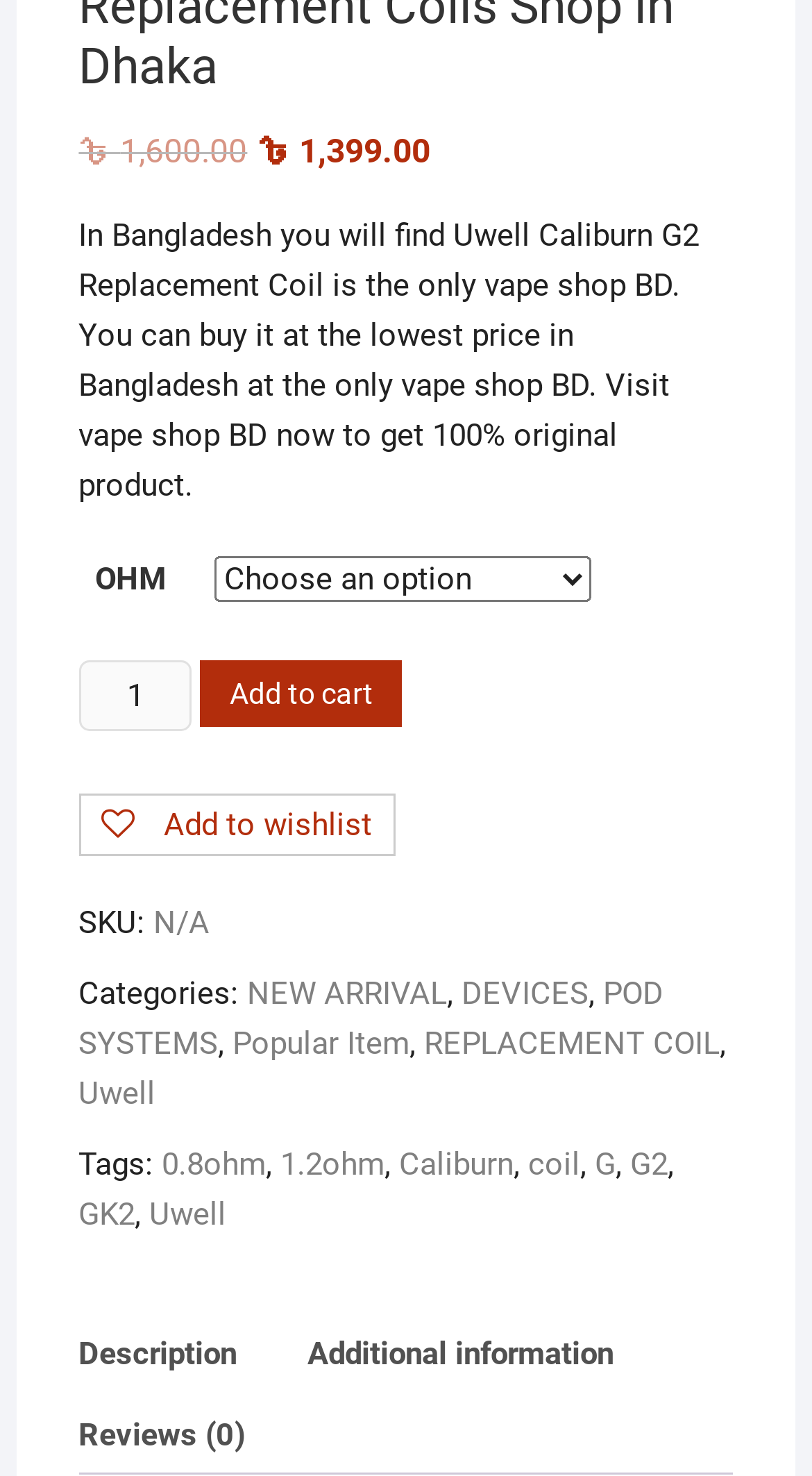What is the minimum quantity of the product that can be purchased?
Look at the screenshot and provide an in-depth answer.

The minimum quantity of the product that can be purchased can be found in the spinbutton element 'Product quantity' which has a valuemin of 1, indicating that the minimum quantity is 1.